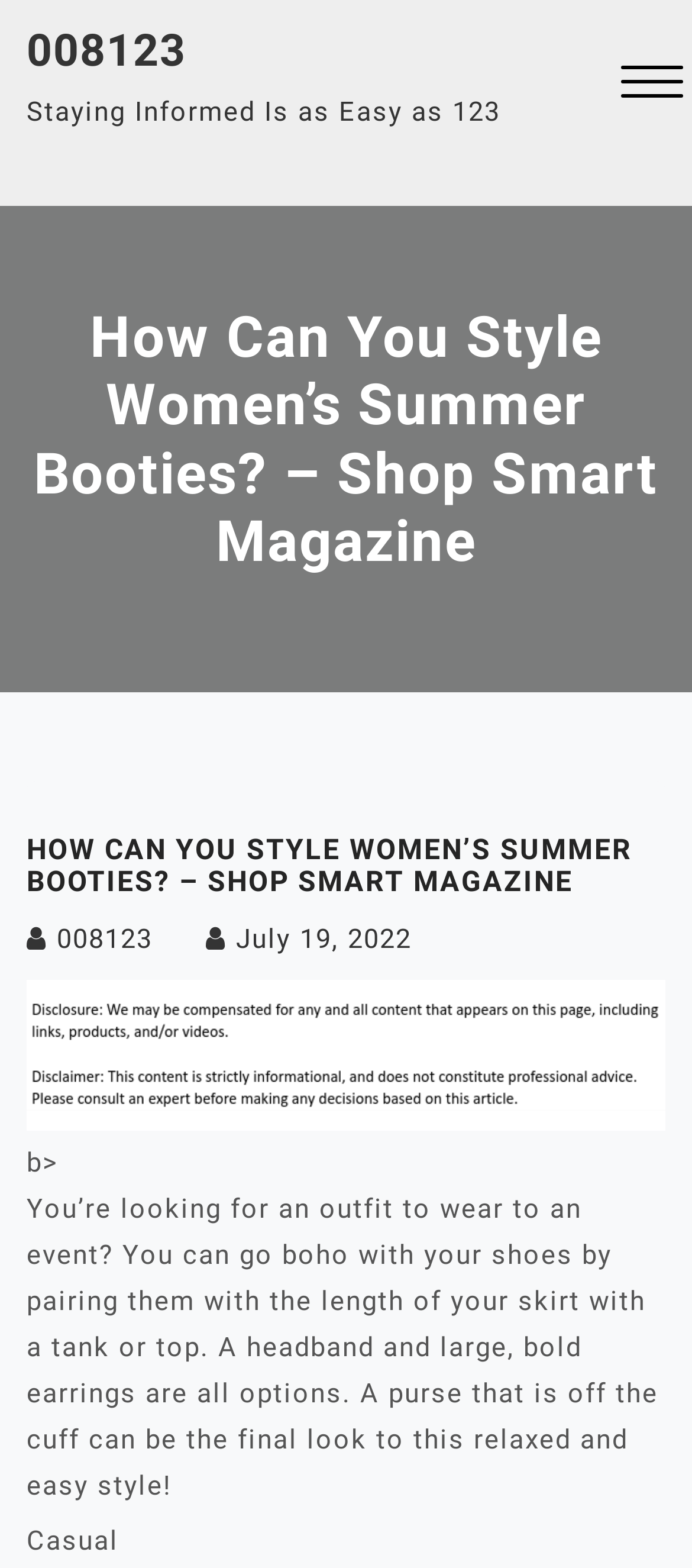Locate the heading on the webpage and return its text.

HOW CAN YOU STYLE WOMEN’S SUMMER BOOTIES? – SHOP SMART MAGAZINE